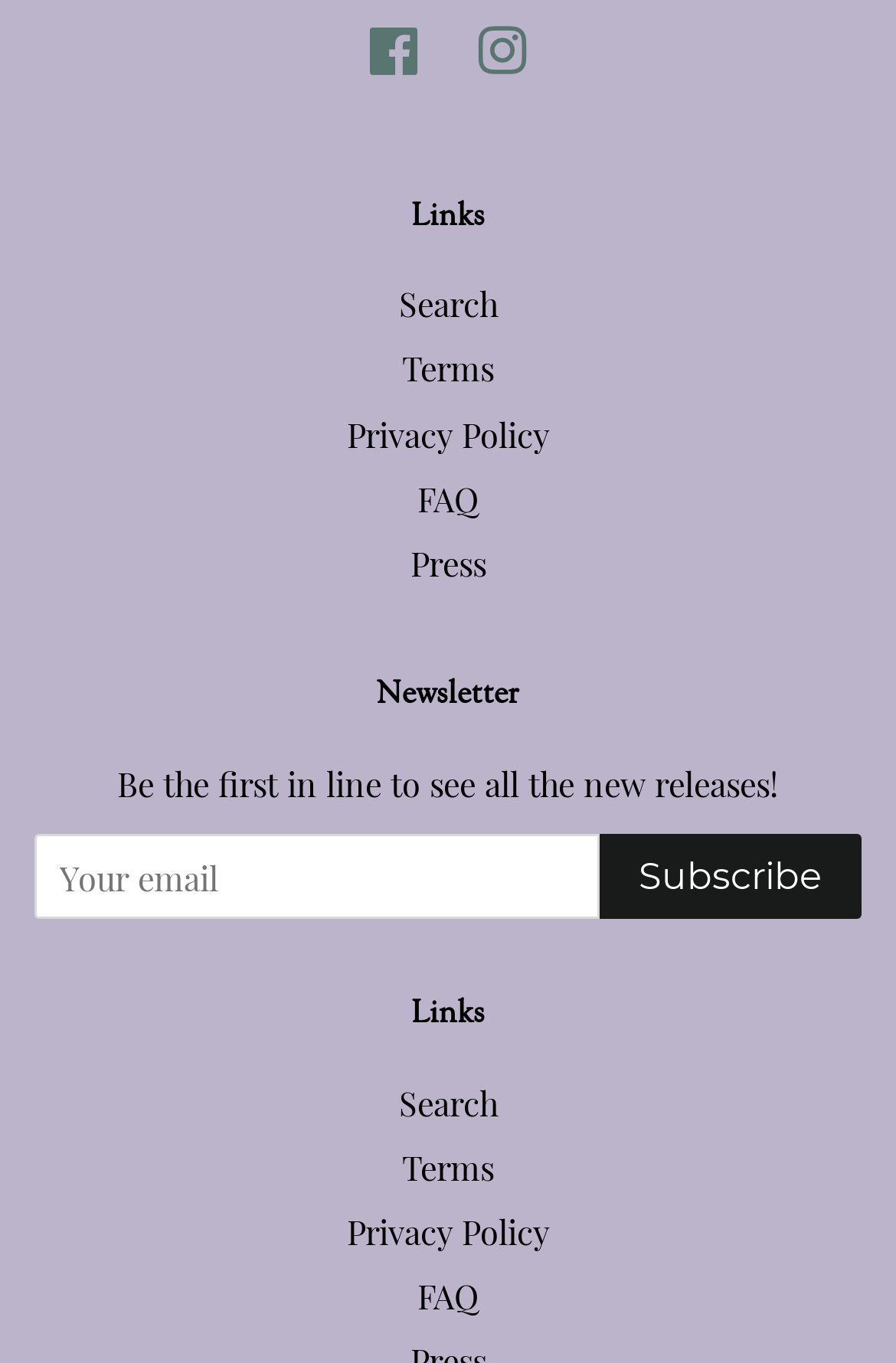Please locate the bounding box coordinates for the element that should be clicked to achieve the following instruction: "Click on Facebook". Ensure the coordinates are given as four float numbers between 0 and 1, i.e., [left, top, right, bottom].

[0.412, 0.026, 0.471, 0.06]